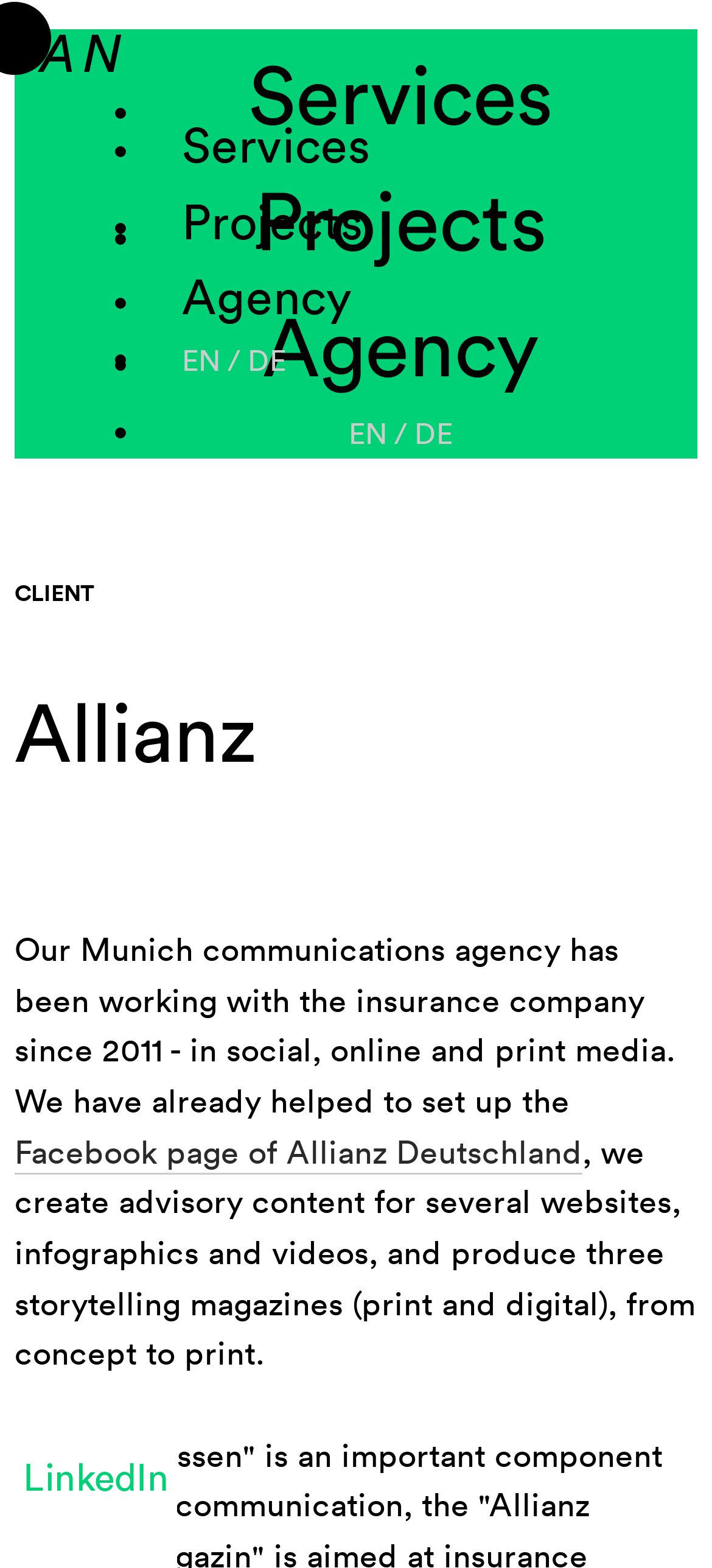Please determine the bounding box coordinates for the element with the description: "title="In A Nutshell"".

[0.021, 0.019, 0.584, 0.049]